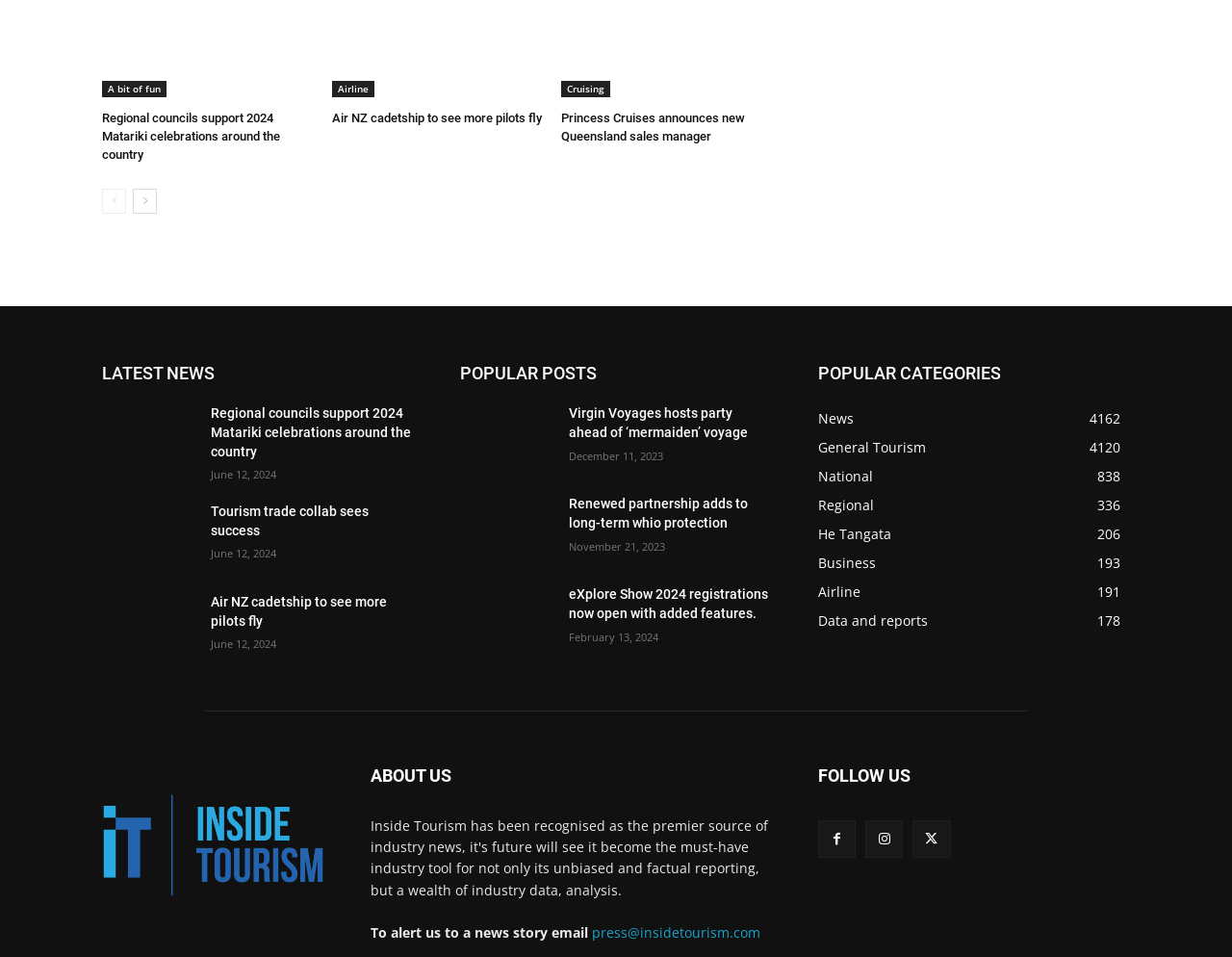What is the category with the most news articles?
Using the image, give a concise answer in the form of a single word or short phrase.

News